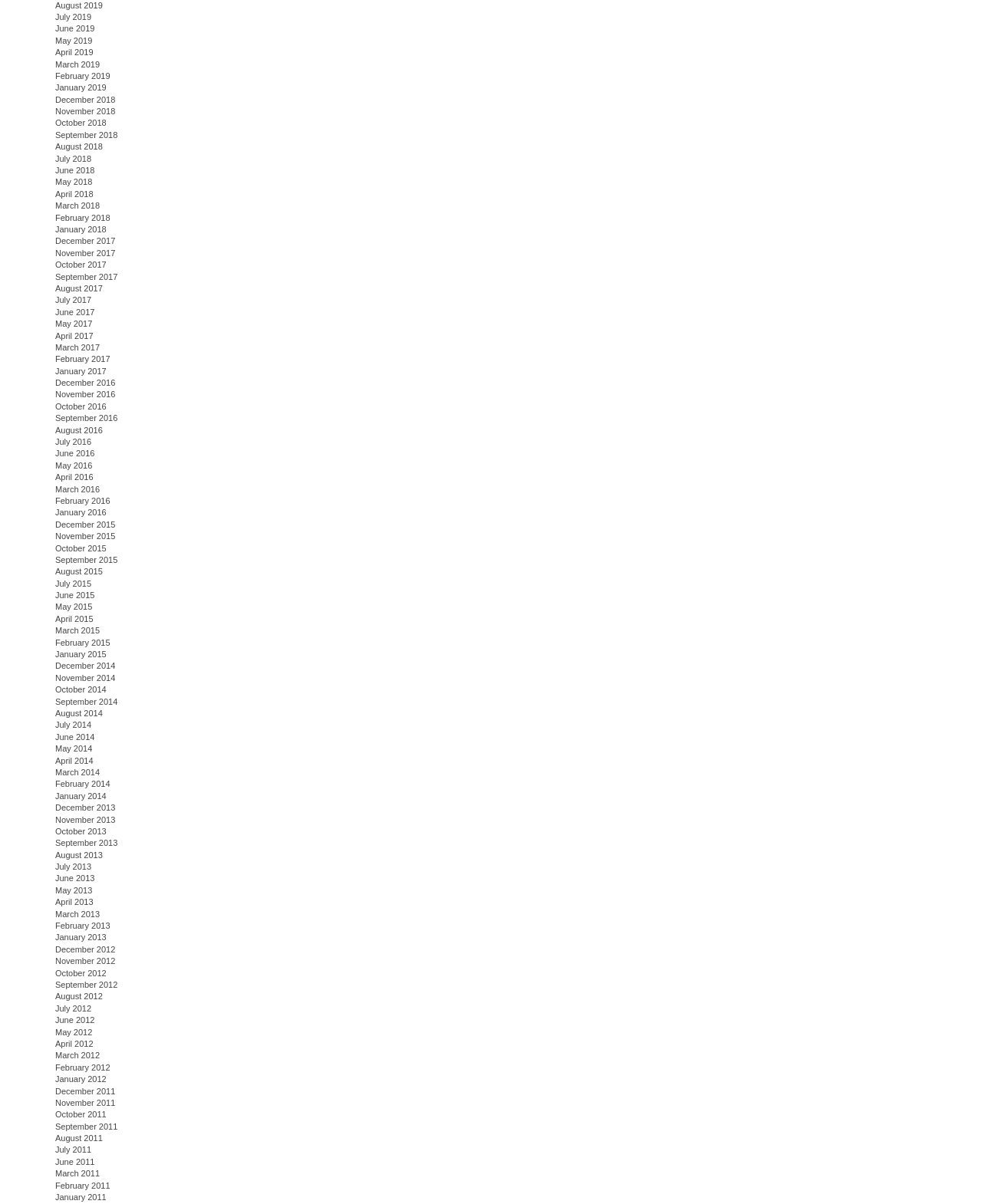Please indicate the bounding box coordinates for the clickable area to complete the following task: "view July 2018". The coordinates should be specified as four float numbers between 0 and 1, i.e., [left, top, right, bottom].

[0.056, 0.128, 0.093, 0.135]